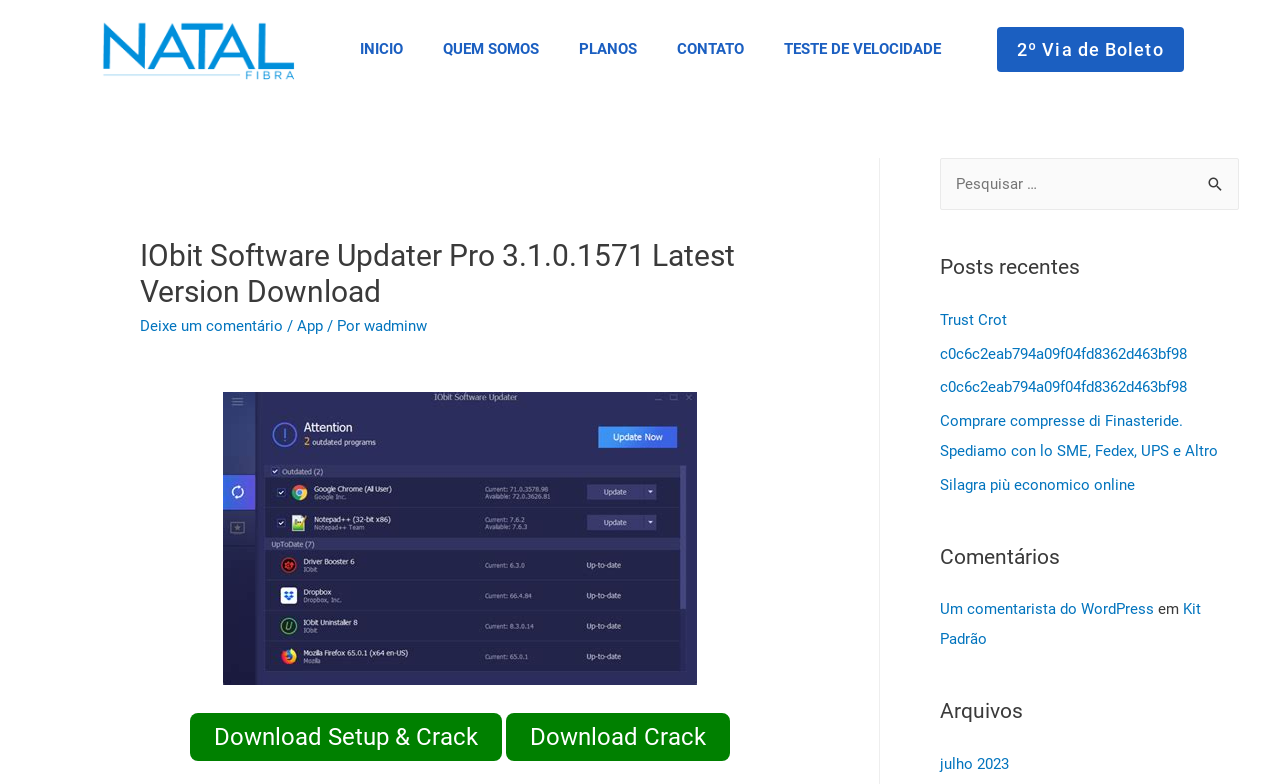What is the function of the search box?
Using the information from the image, provide a comprehensive answer to the question.

The search box is located at the top-right corner of the webpage, and it allows users to search for specific content within the website. The search box is accompanied by a 'Pesquisar' button, which suggests that it is used to initiate a search query.